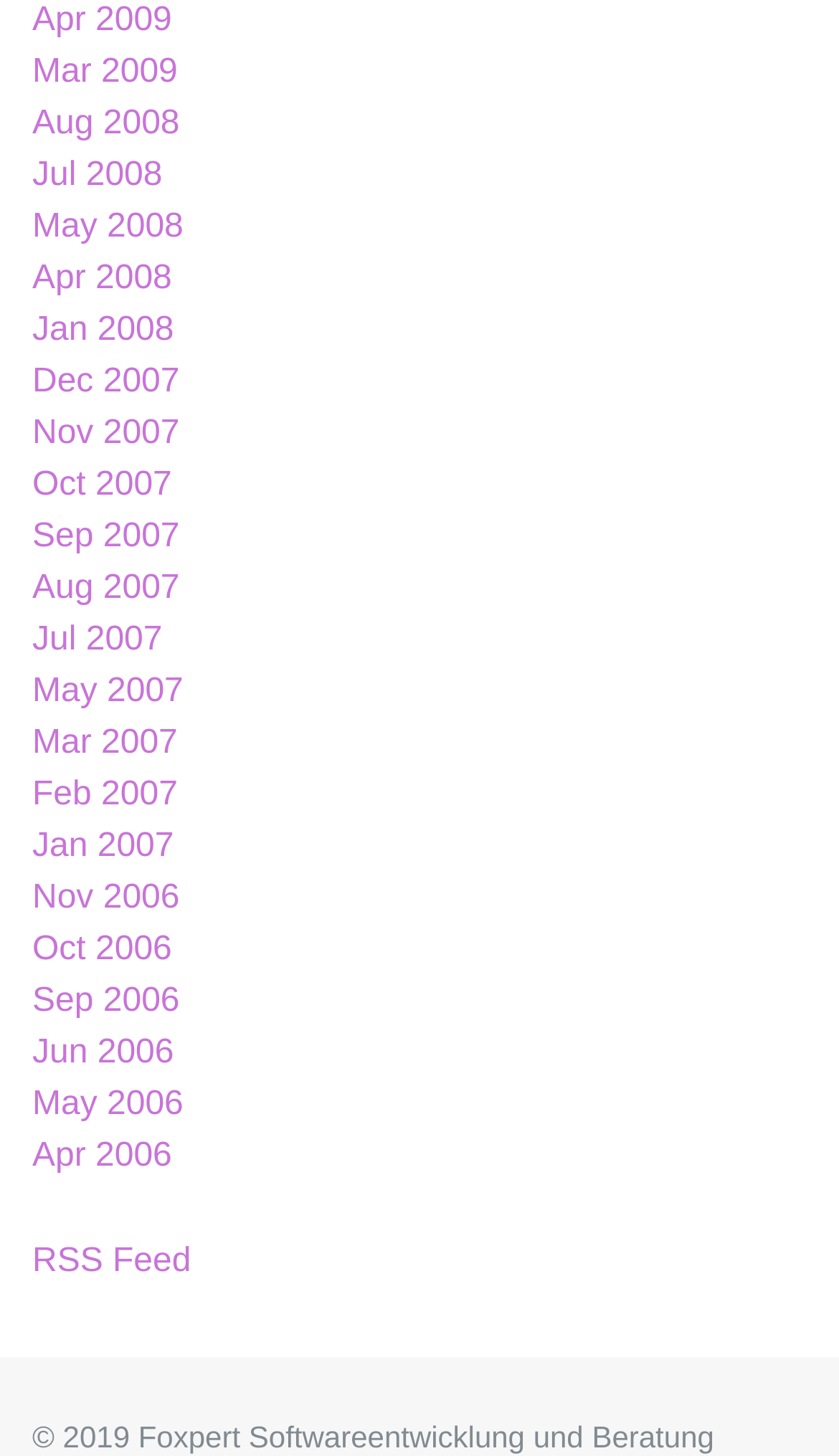How many months are available?
Using the image as a reference, answer the question with a short word or phrase.

24